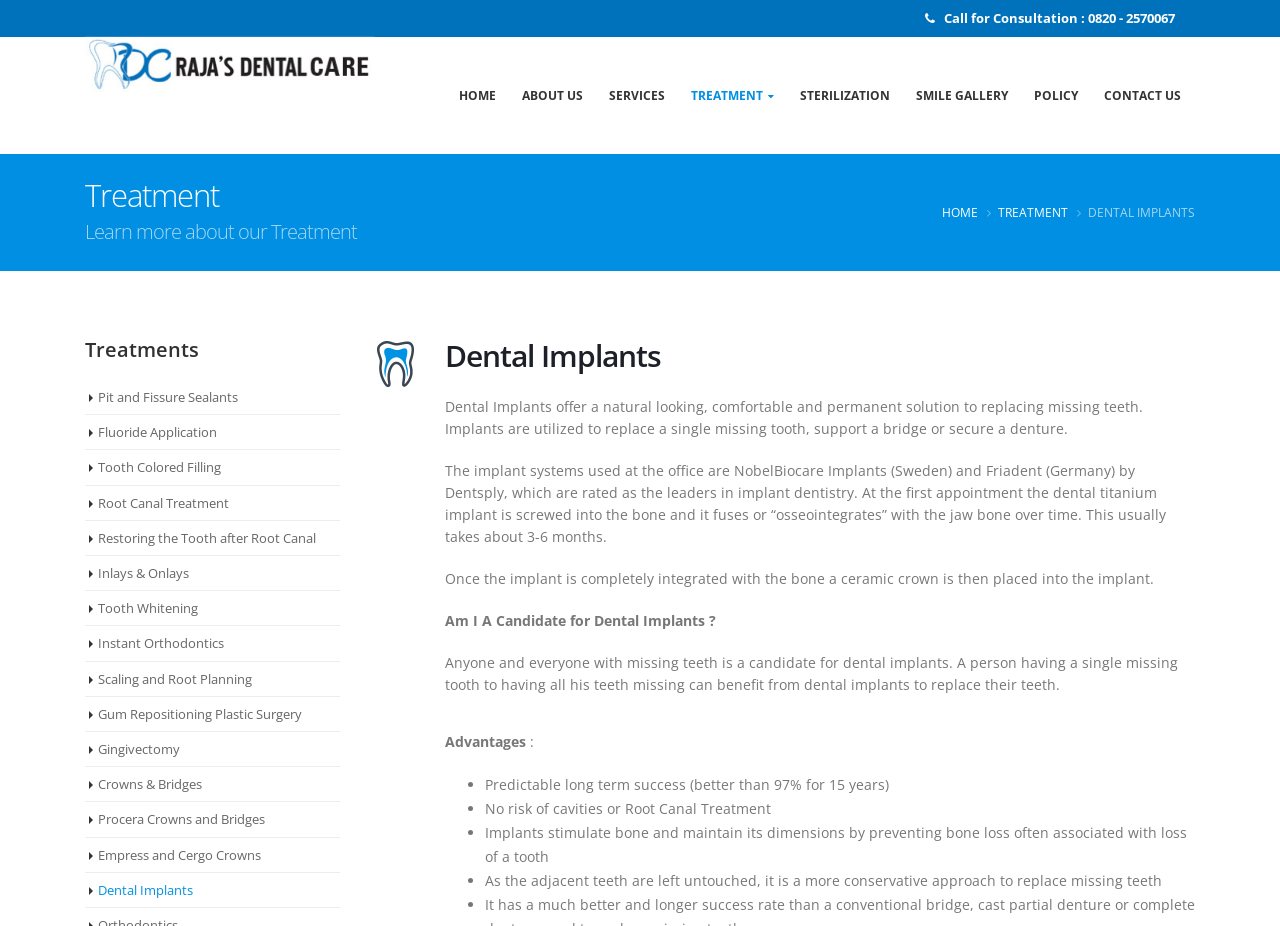Find the bounding box coordinates of the area to click in order to follow the instruction: "Click on the 'TREATMENT' link".

[0.53, 0.083, 0.614, 0.123]